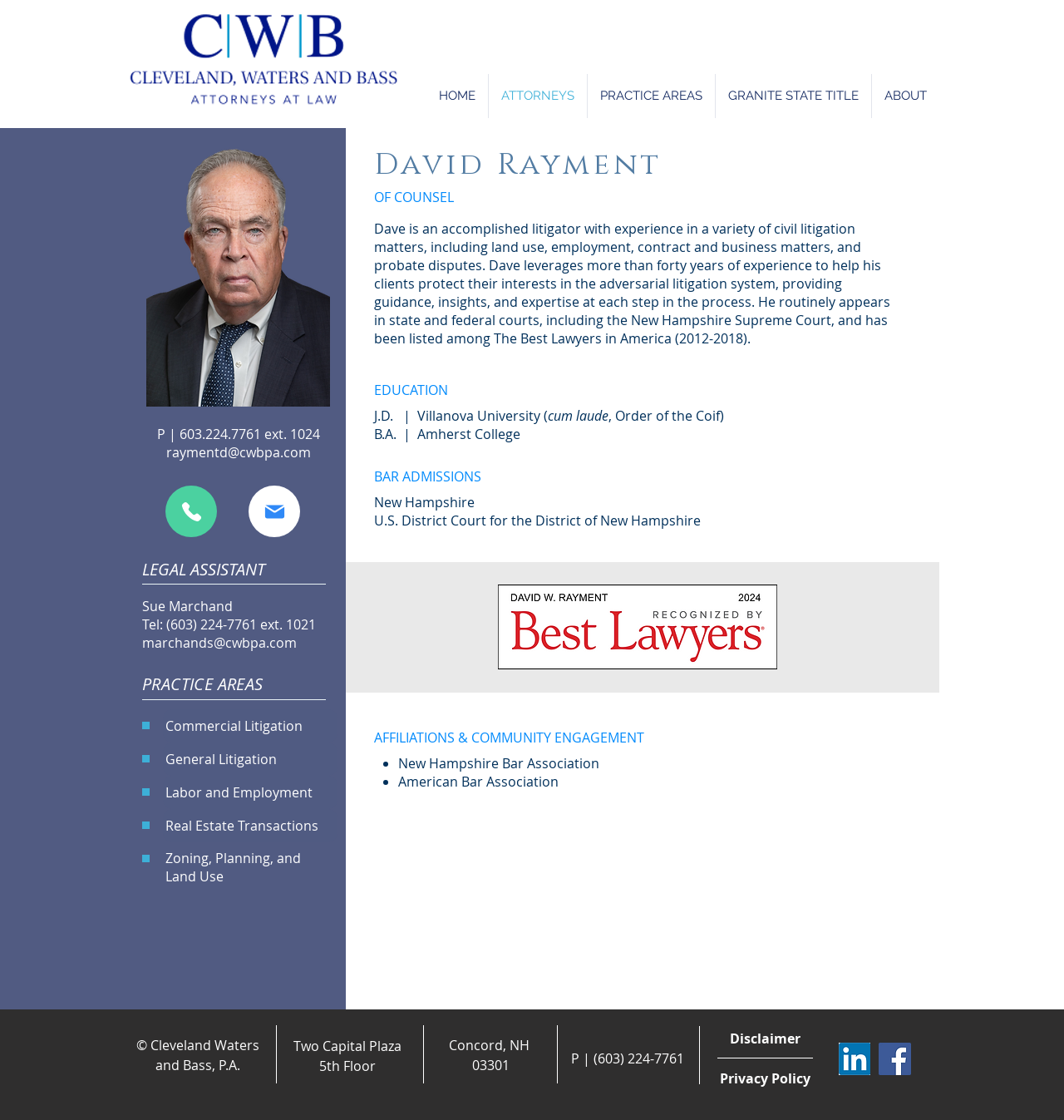Based on the element description: "GRANITE STATE TITLE", identify the UI element and provide its bounding box coordinates. Use four float numbers between 0 and 1, [left, top, right, bottom].

[0.673, 0.066, 0.819, 0.105]